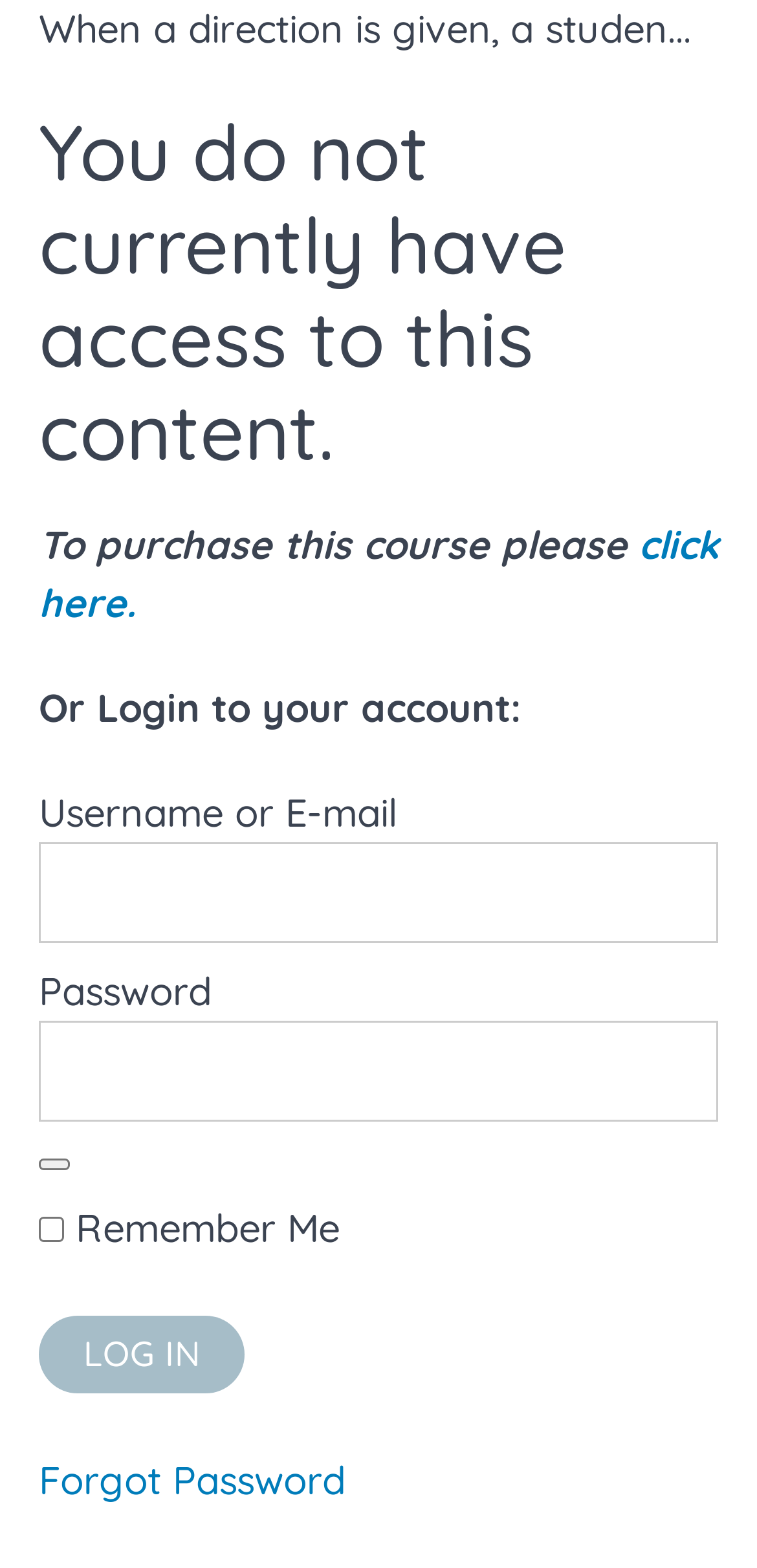What is the alternative to logging in?
Examine the image closely and answer the question with as much detail as possible.

There is a message 'To purchase this course please click here.' above the login form, suggesting that users can purchase the course as an alternative to logging in.